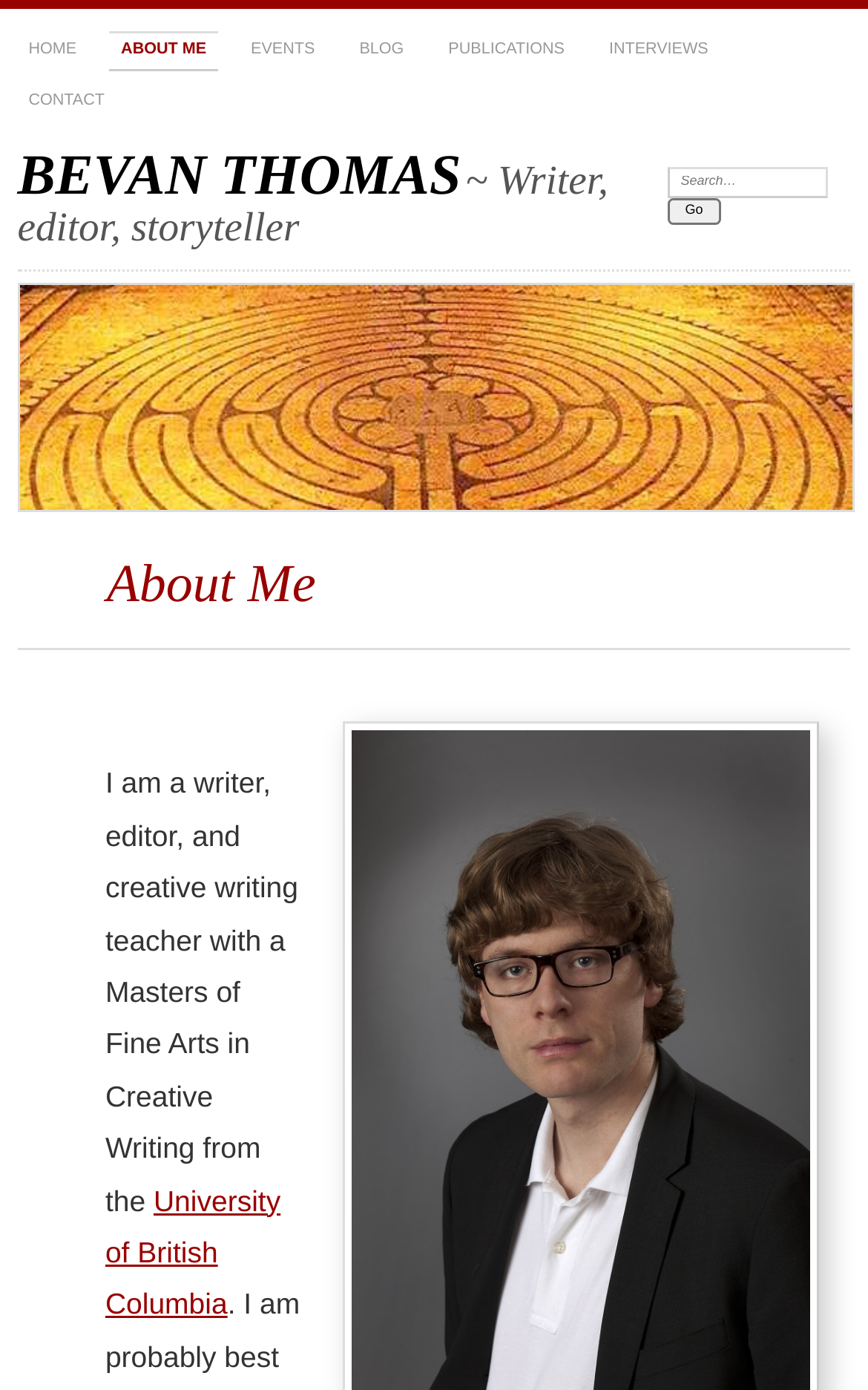Locate the bounding box coordinates of the element I should click to achieve the following instruction: "go to home page".

[0.02, 0.022, 0.101, 0.051]